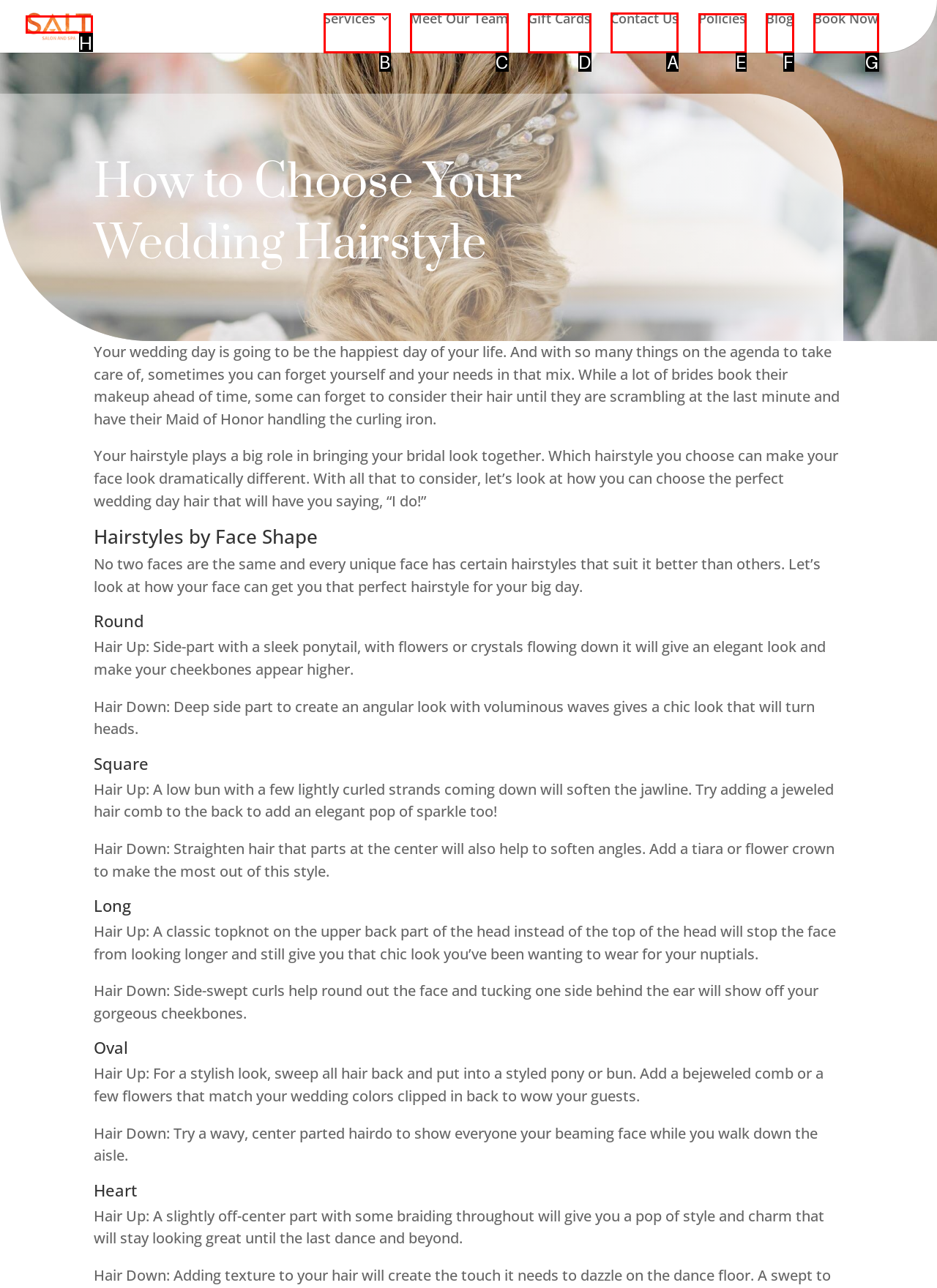To complete the task: Contact 'Salt Salon and Spa', select the appropriate UI element to click. Respond with the letter of the correct option from the given choices.

A